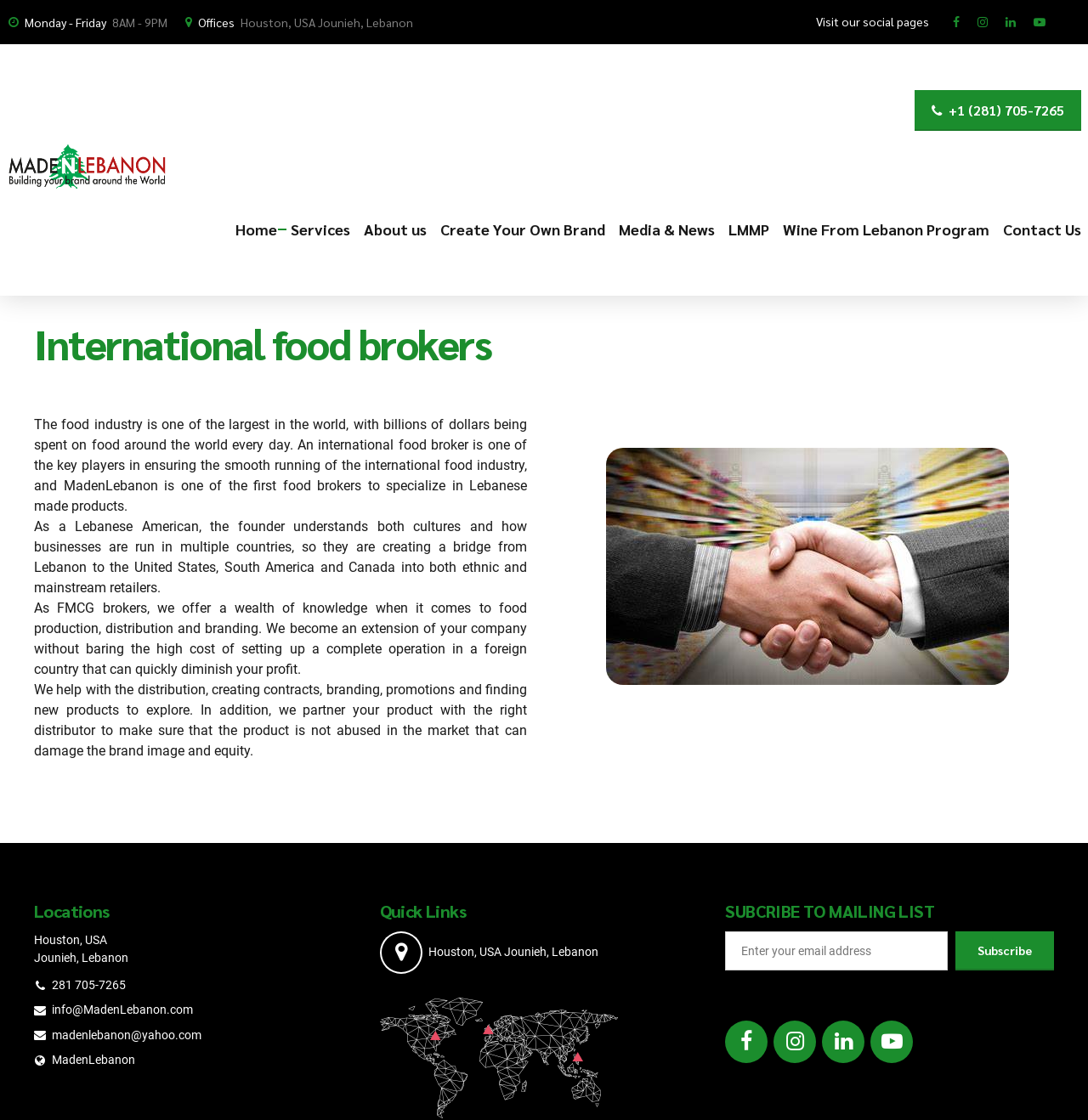What type of industry does MadenLebanon specialize in?
Please analyze the image and answer the question with as much detail as possible.

Based on the webpage content, MadenLebanon is an international food broker that specializes in Lebanese made products, indicating that they operate in the food industry.